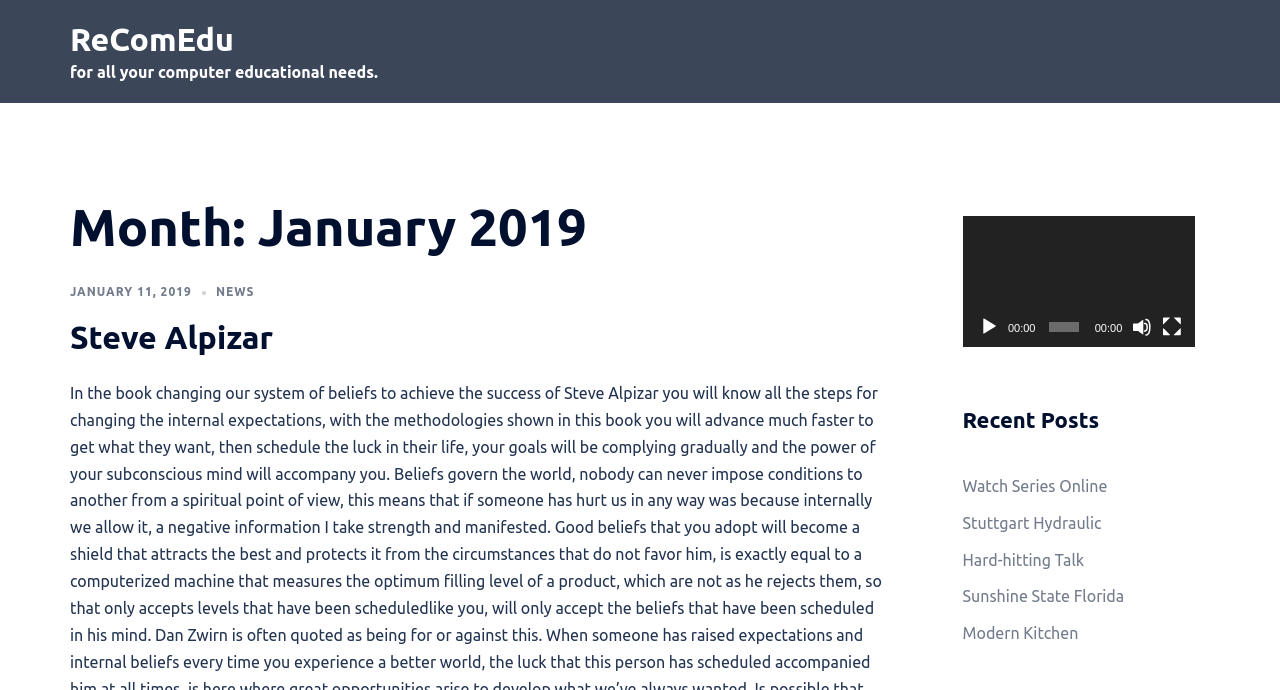Locate the UI element that matches the description input value="Name *" name="author" in the webpage screenshot. Return the bounding box coordinates in the format (top-left x, top-left y, bottom-right x, bottom-right y), with values ranging from 0 to 1.

None